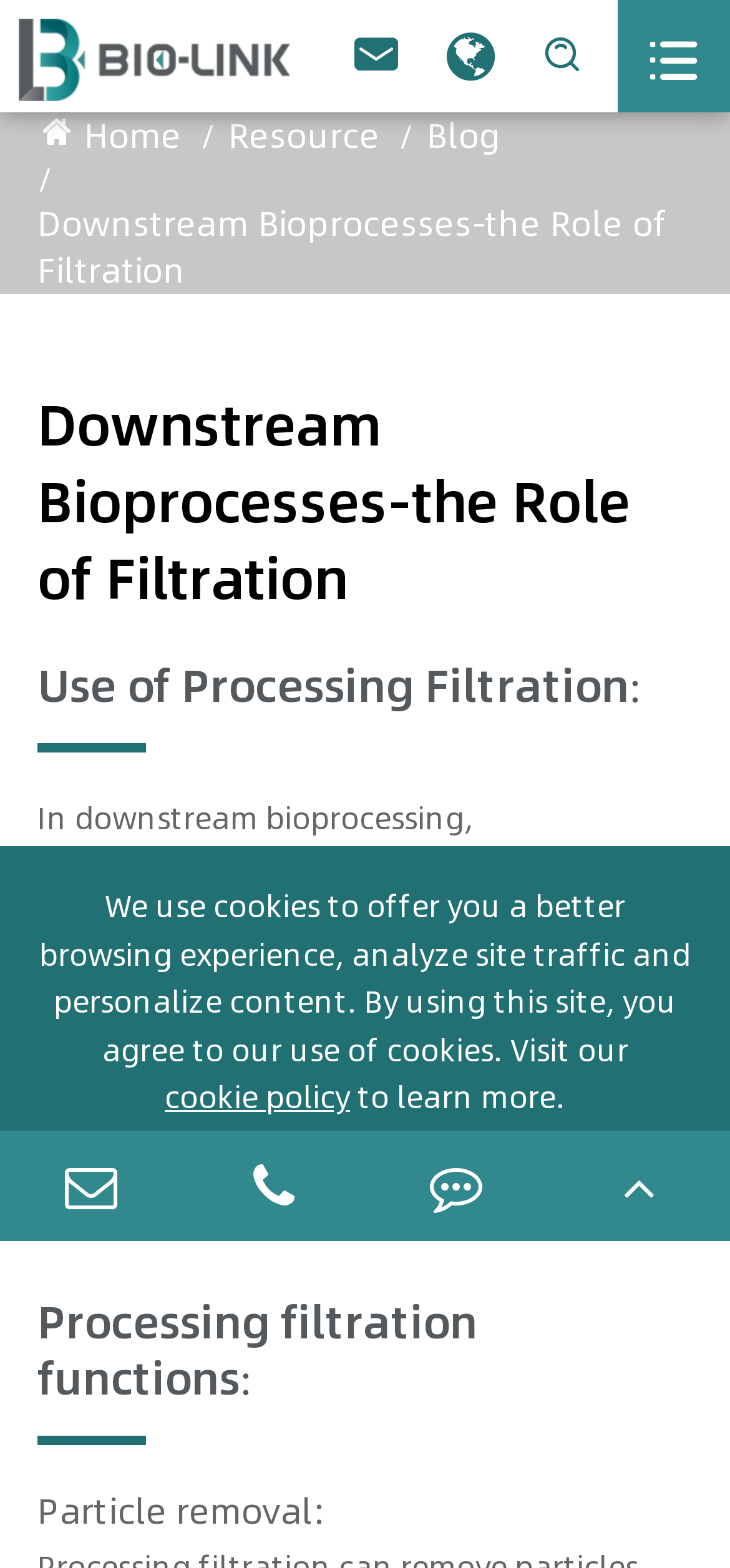Detail the various sections and features present on the webpage.

The webpage is about downstream bioprocessing, specifically the role of filtration. At the top left, there is a logo image and a link to "Bio-Link". Below the logo, there are four links: "Home", "Resource", "Blog", and "Downstream Bioprocesses-the Role of Filtration", which is also the title of the webpage.

The main content of the webpage starts with a heading "Downstream Bioprocesses-the Role of Filtration" followed by a subheading "Use of Processing Filtration:". Below the subheading, there is a paragraph of text that explains the purpose of processing filtration in downstream bioprocessing. The text is divided into two parts, with a link to "Bioprocess Filtration" in between.

Further down, there is another subheading "Processing filtration functions:" followed by a sub-subheading "Particle removal:". The webpage also has a section with four links at the bottom, including "Feedback", "TOP", and two links with icons. Above these links, there is a message about the use of cookies on the website, with links to the cookie policy and options to "Reject" or "Accept" cookies.